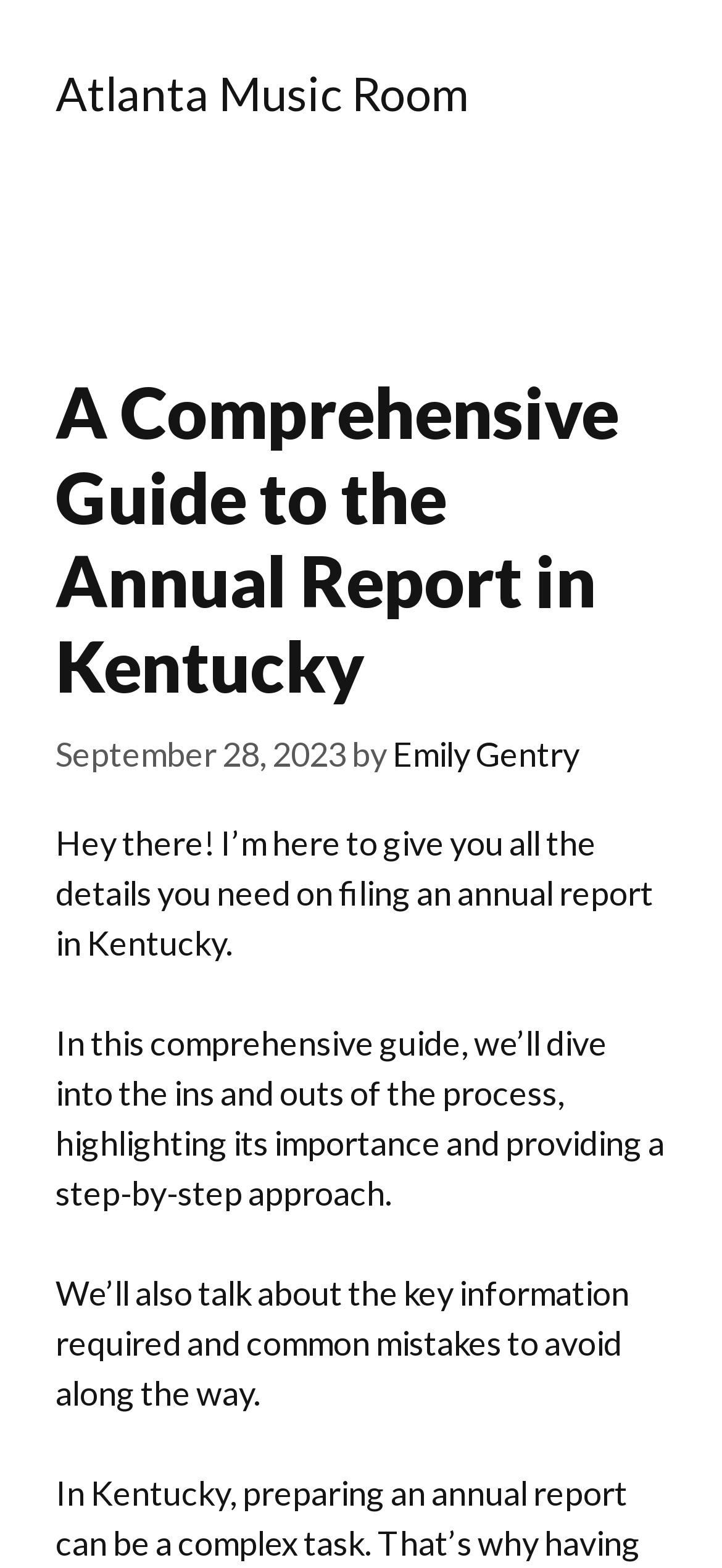Using the element description: "Atlanta Music Room", determine the bounding box coordinates. The coordinates should be in the format [left, top, right, bottom], with values between 0 and 1.

[0.077, 0.041, 0.651, 0.077]